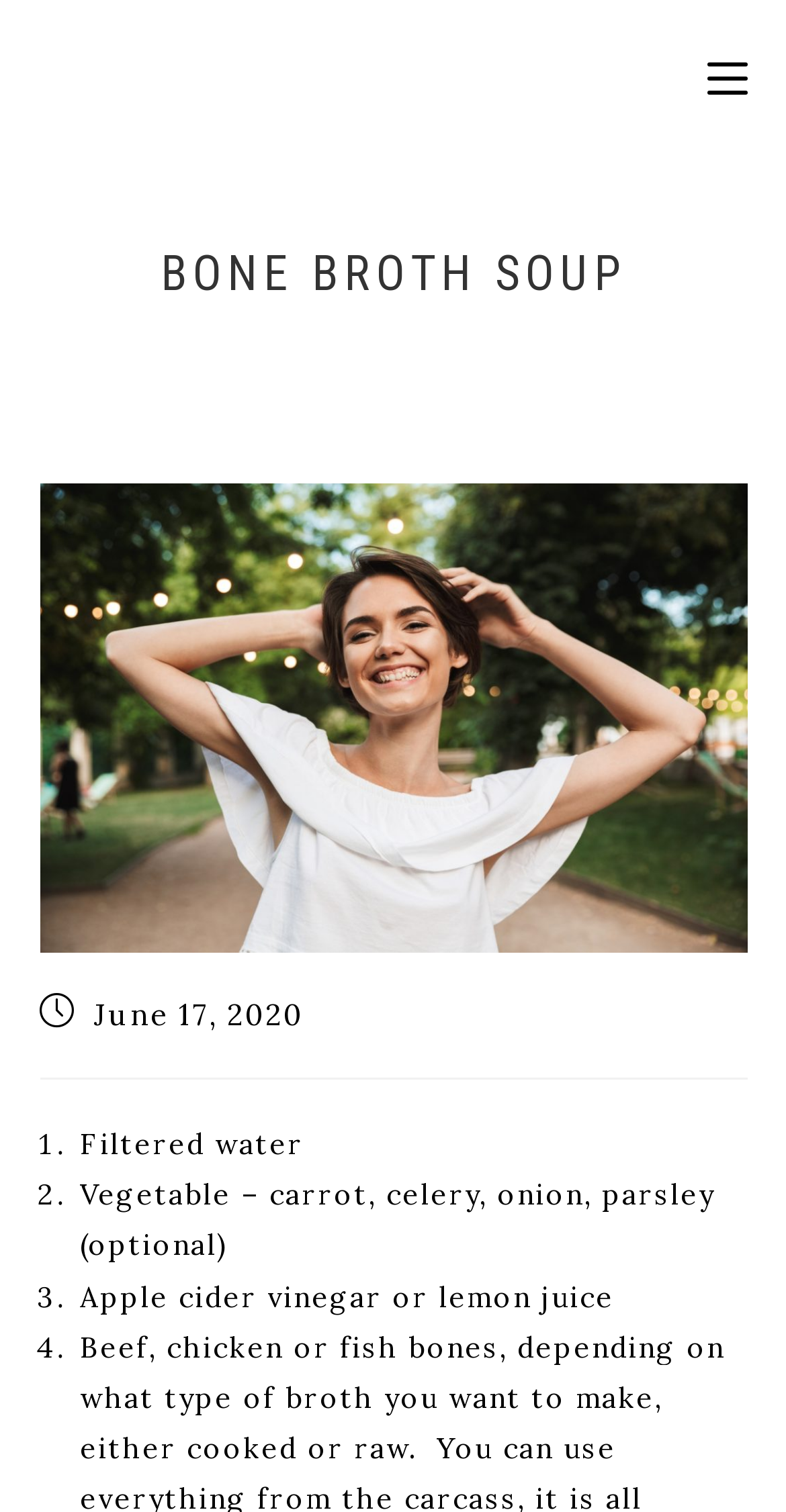Determine the heading of the webpage and extract its text content.

BONE BROTH SOUP